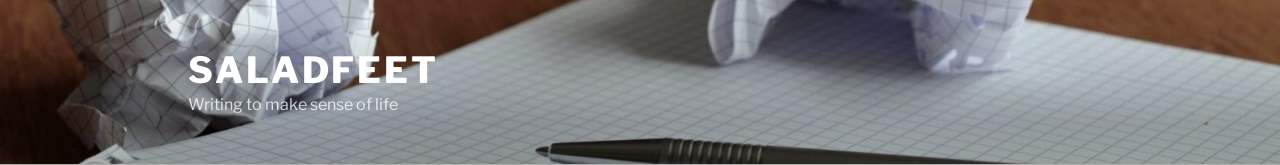What is the purpose of the workspace?
Please give a detailed and elaborate explanation in response to the question.

The image suggests an environment for reflection and writing, possibly indicating the process of brainstorming or drafting ideas, inviting introspection and thoughtfulness in the pursuit of clarity through writing.